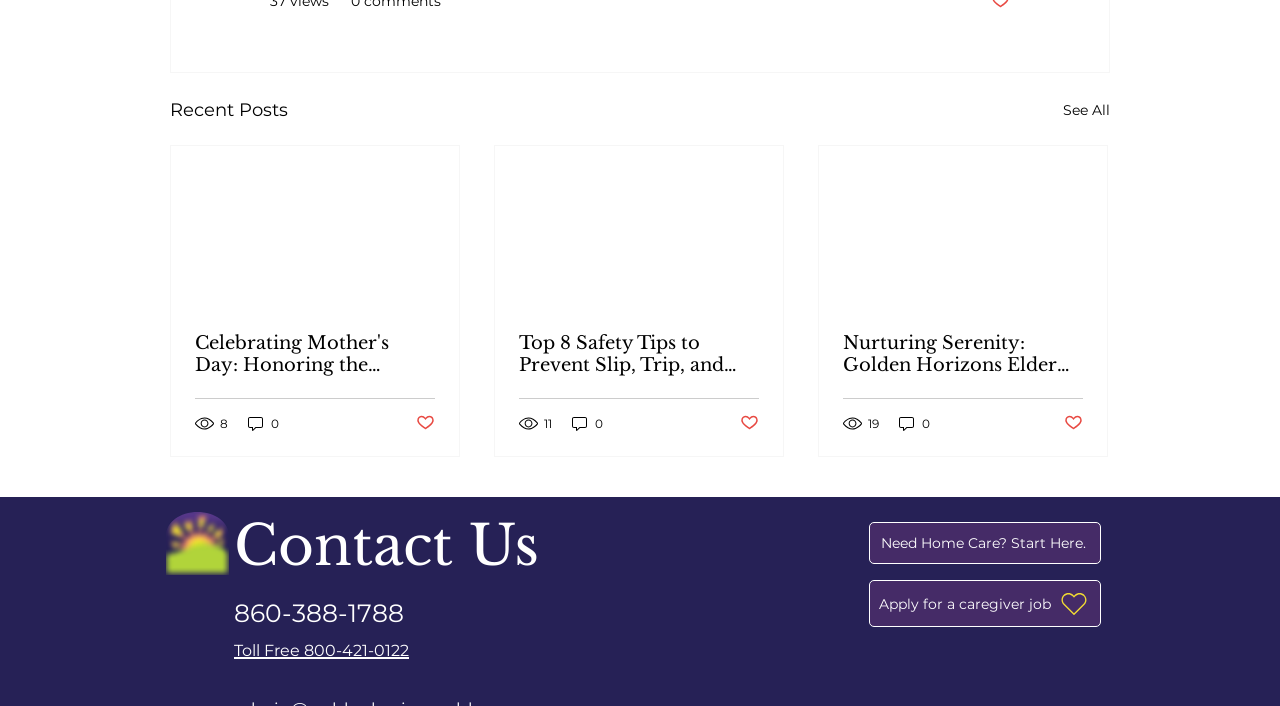Return the bounding box coordinates of the UI element that corresponds to this description: "See All". The coordinates must be given as four float numbers in the range of 0 and 1, [left, top, right, bottom].

[0.83, 0.136, 0.867, 0.178]